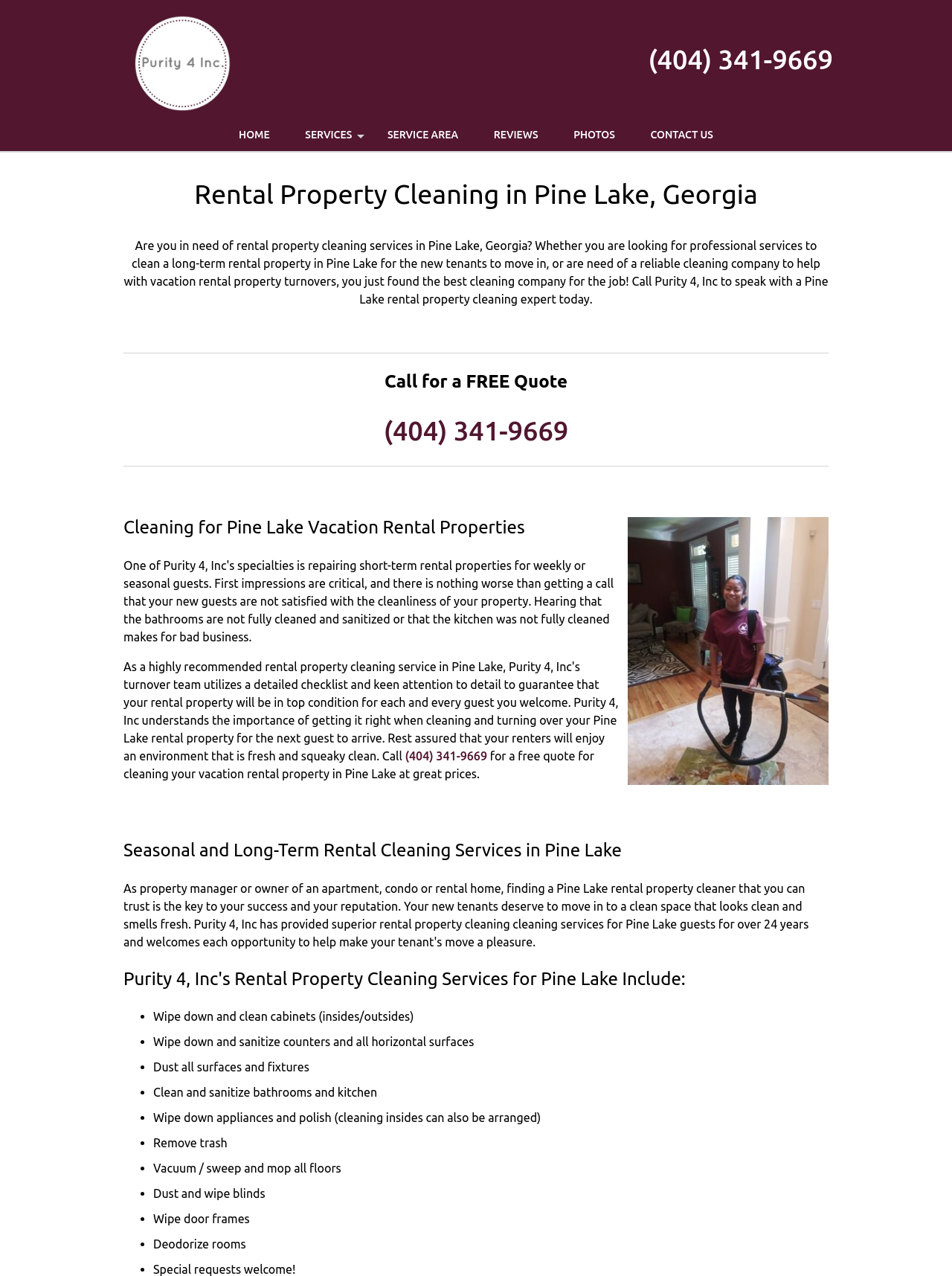What can I do on this webpage?
We need a detailed and meticulous answer to the question.

The webpage appears to be a service page for Purity 4, Inc's rental property cleaning services, and it provides information about the services offered. Visitors can call the phone number to get a free quote or learn more about the services.